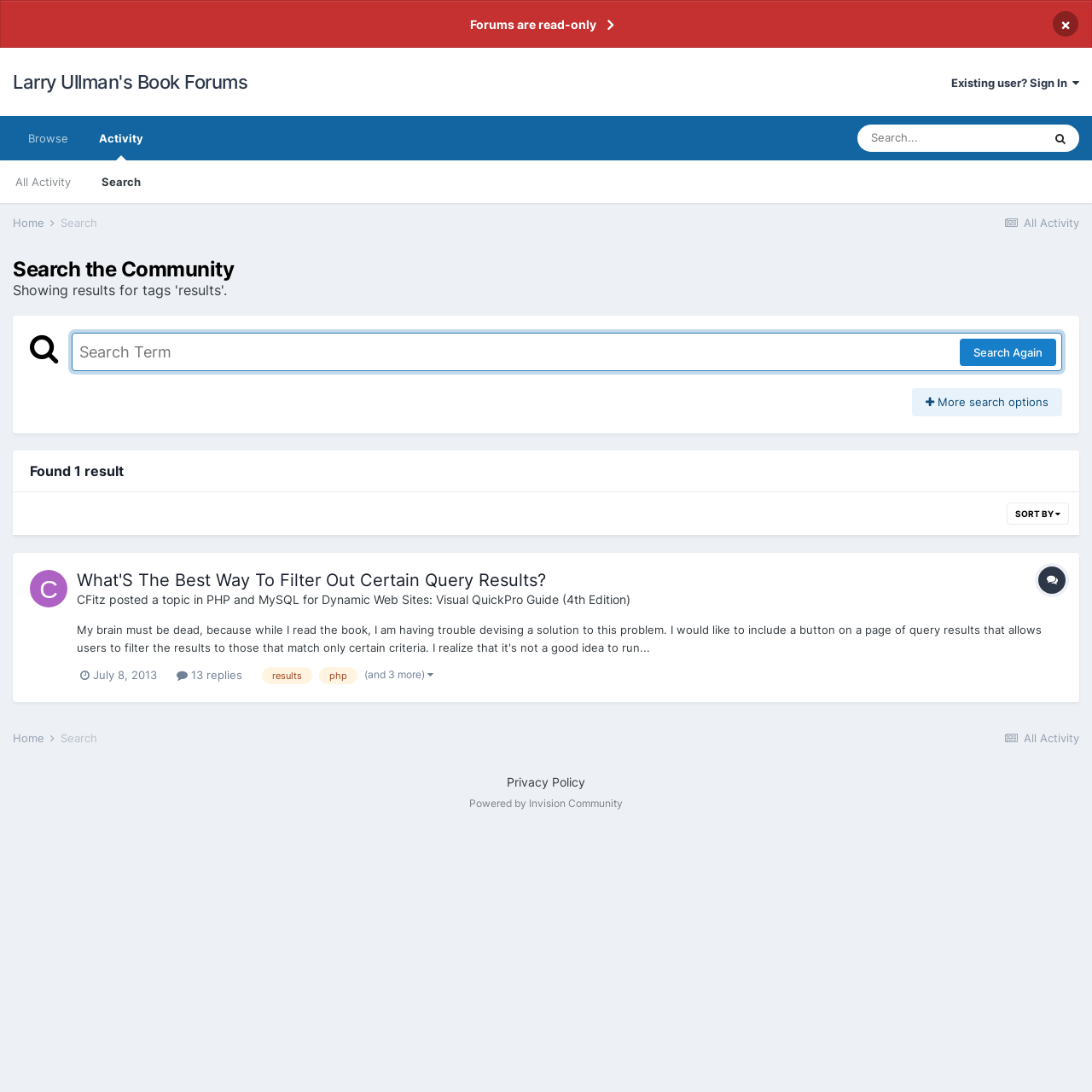Based on the image, provide a detailed response to the question:
In which book is the topic related to?

The answer can be found in the link element 'PHP and MySQL for Dynamic Web Sites: Visual QuickPro Guide (4th Edition)' which is located below the topic title and is related to the topic.